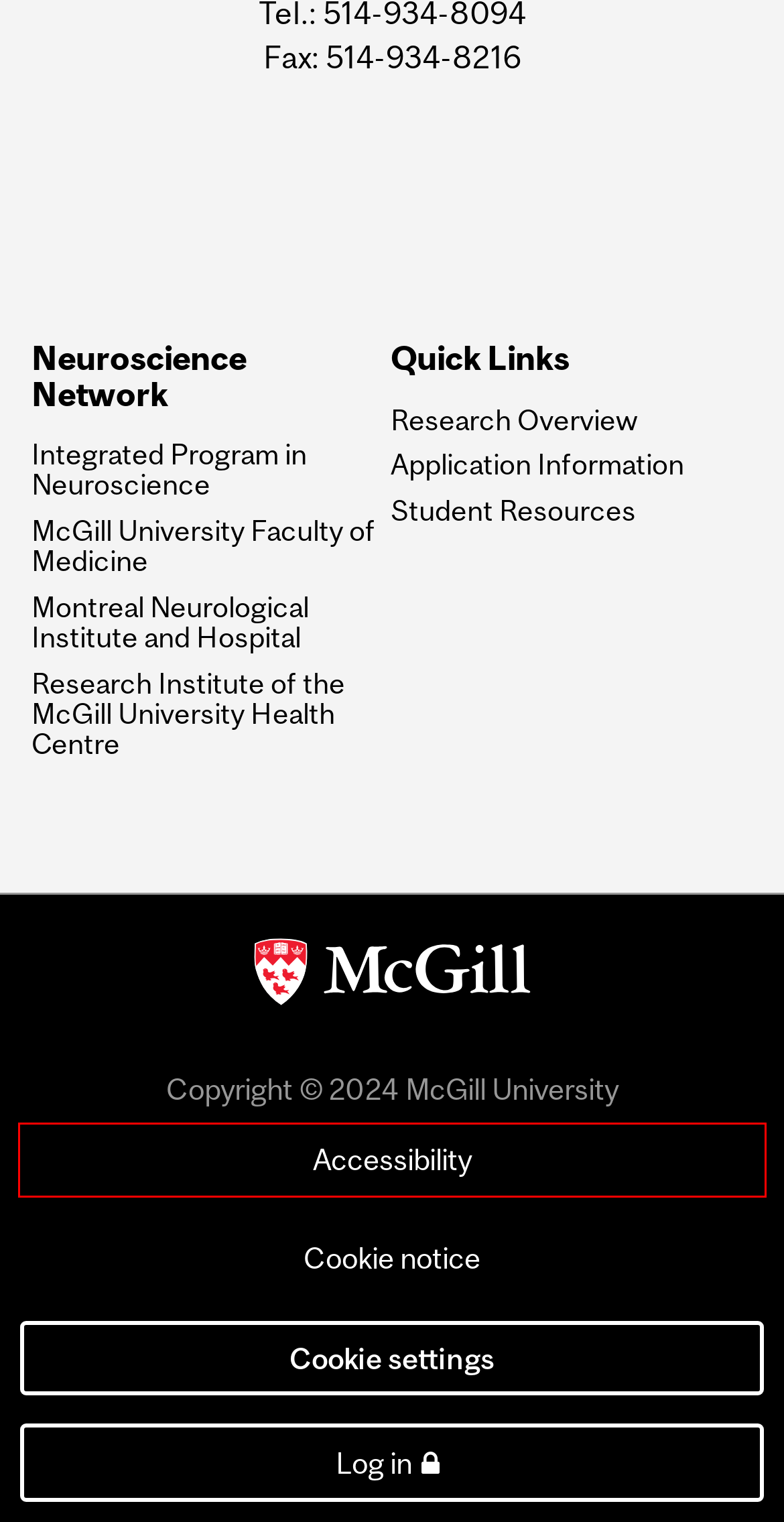You are provided with a screenshot of a webpage highlighting a UI element with a red bounding box. Choose the most suitable webpage description that matches the new page after clicking the element in the bounding box. Here are the candidates:
A. Digital accessibility at McGill University | McGill University
B. Graduate & Postdoctoral Studies | Research in Neuroscience - McGill University
C. Cookie Notice | McGill University
D. Student Resources | Research in Neuroscience - McGill University
E. Suvrathan Lab – Neuroscience lab at the Centre for Research in Neuroscience, McGill University
F. McGill University
G. Research Overview | Research in Neuroscience - McGill University
H. Integrated Program in Neuroscience - McGill University

A